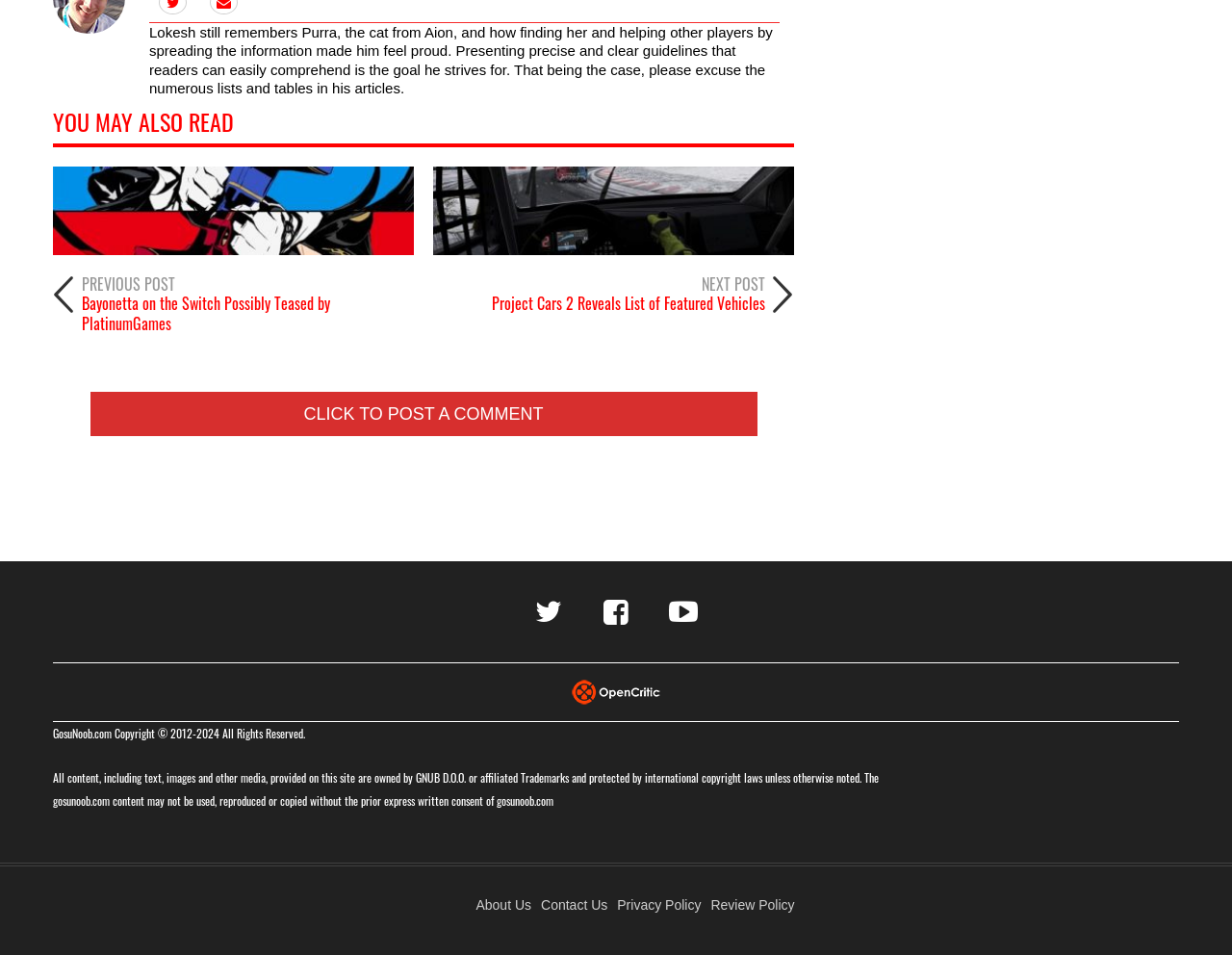Determine the bounding box coordinates of the clickable element to complete this instruction: "Visit Opencritic". Provide the coordinates in the format of four float numbers between 0 and 1, [left, top, right, bottom].

[0.457, 0.715, 0.543, 0.732]